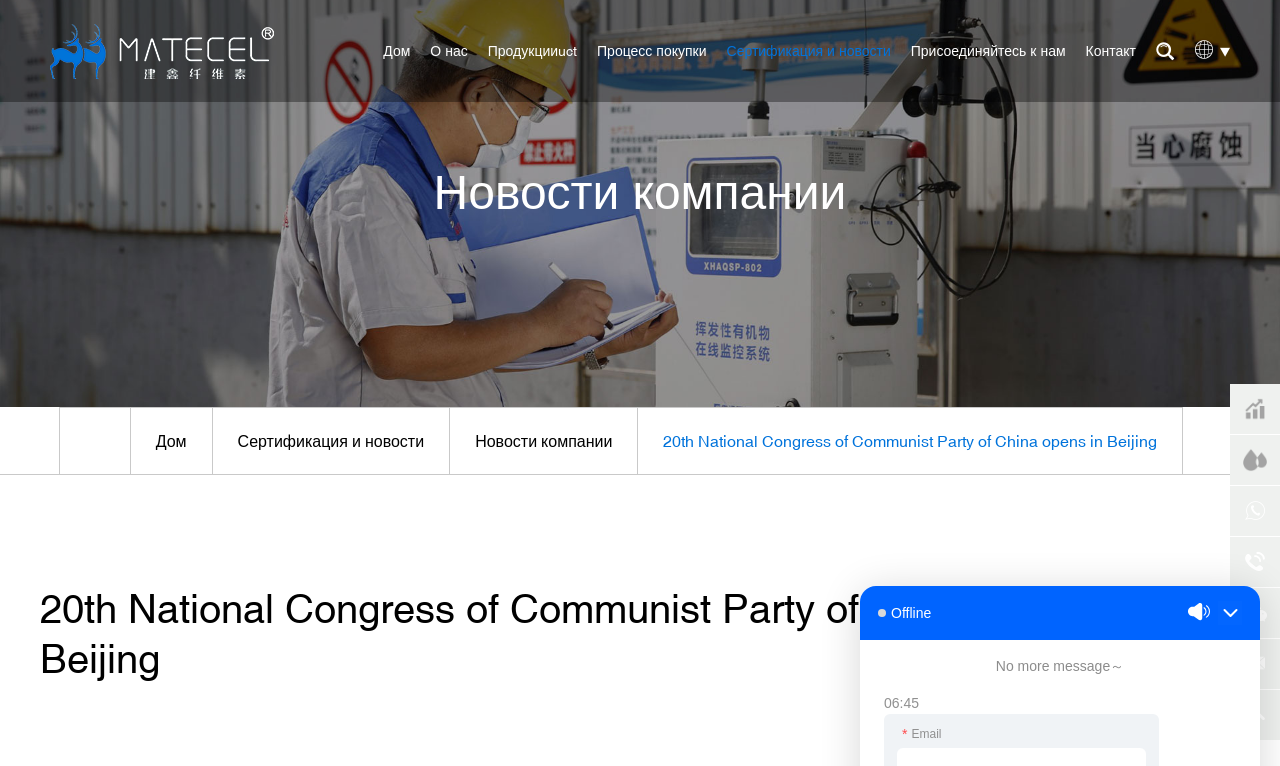Answer the question with a single word or phrase: 
What is the title of the news section?

Новости компании